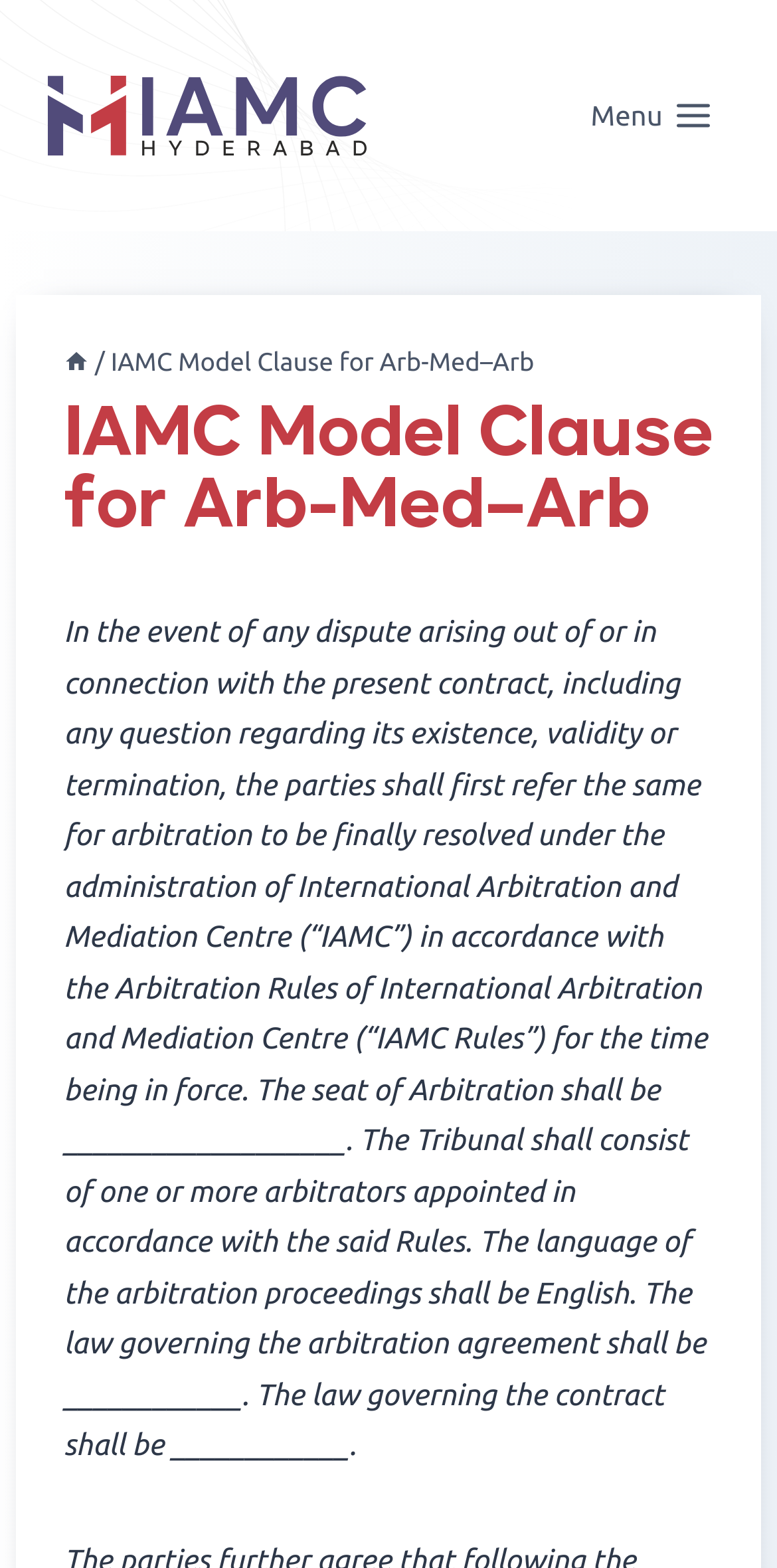Where is the seat of arbitration?
Please interpret the details in the image and answer the question thoroughly.

I found the answer by reading the text in the webpage, which states 'The seat of Arbitration shall be ___________________.'. The seat of arbitration is not specified, as it is left blank.